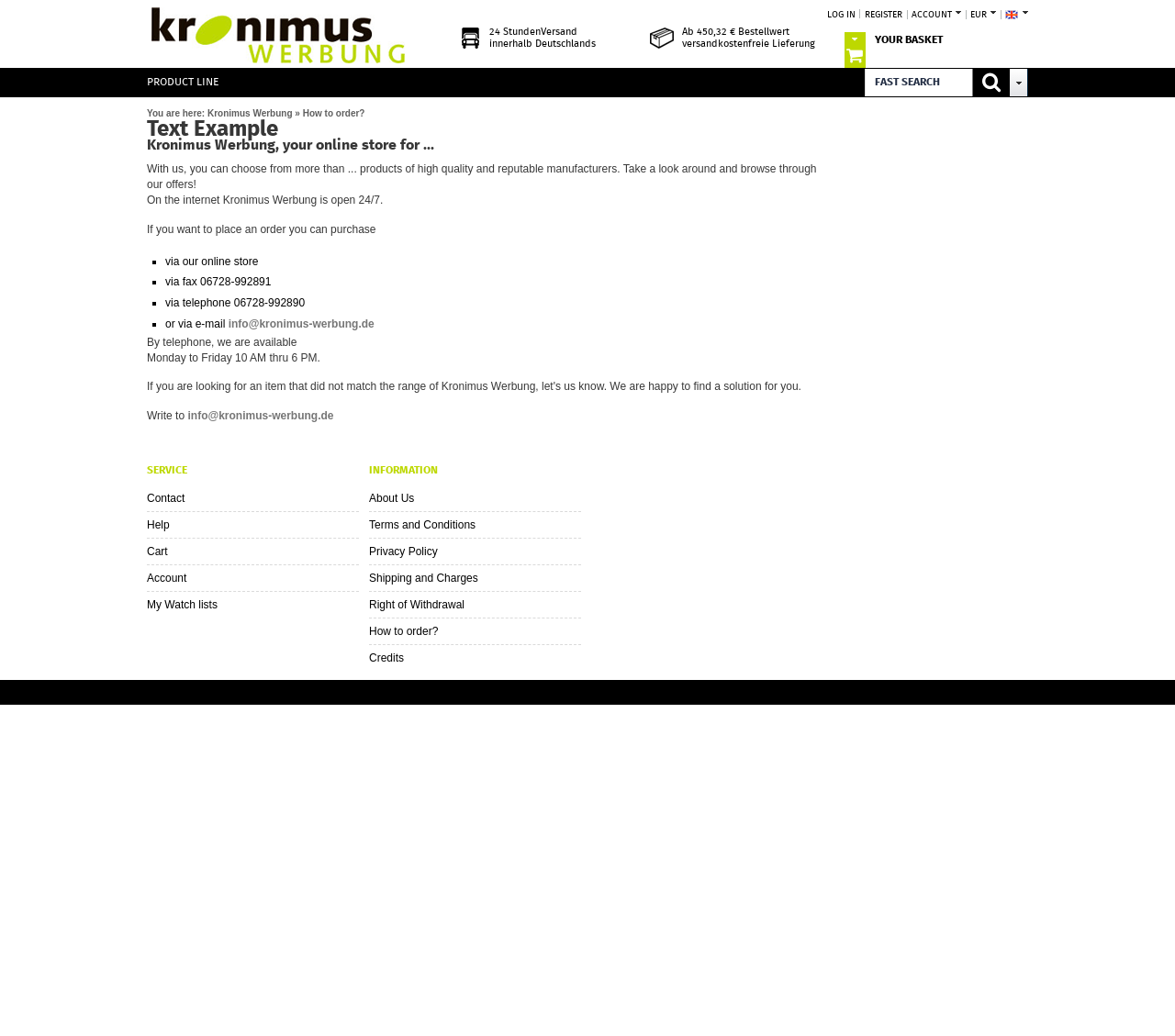What is the name of the online store?
Examine the screenshot and reply with a single word or phrase.

OXID Surf and Kite Shop